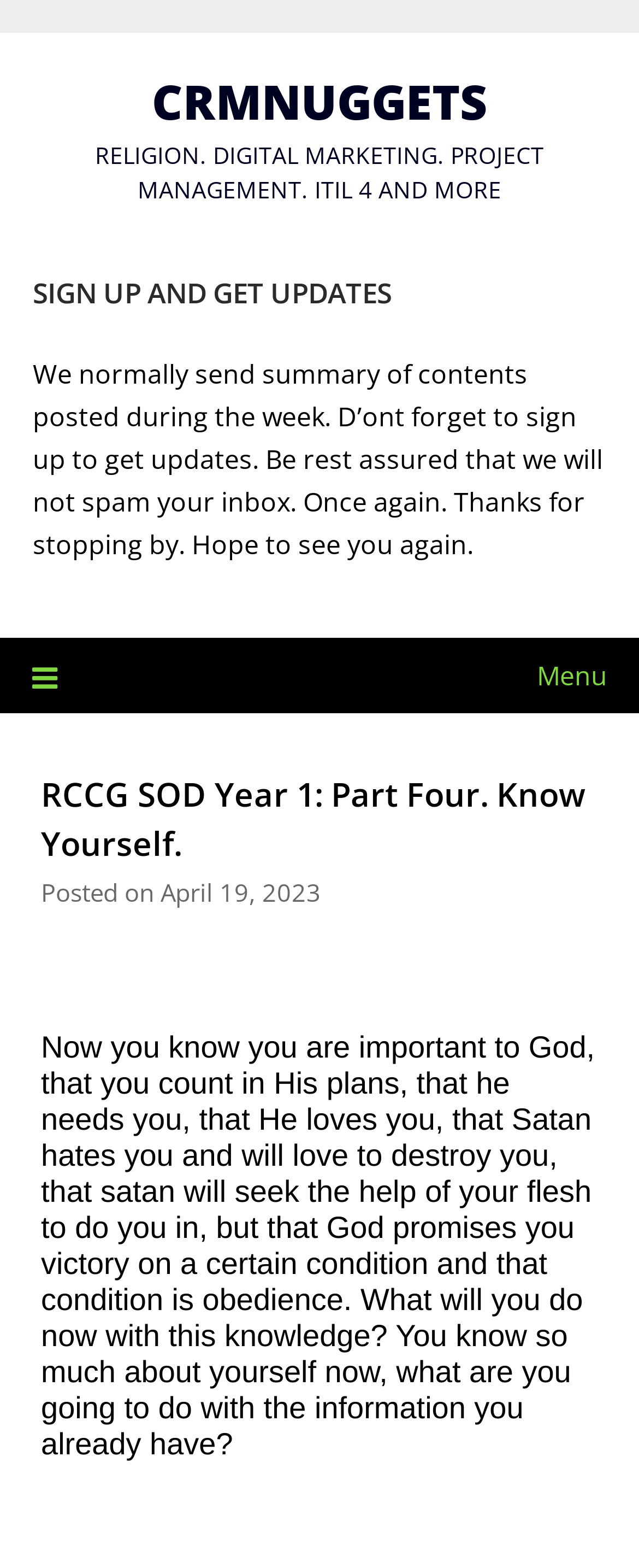Create a detailed narrative of the webpage’s visual and textual elements.

The webpage is about the RCCG SOD Year 1, specifically Part Four, which focuses on self-awareness and personal growth. At the top-left corner, there is a link to "CRMNUGGETS". Next to it, a static text element displays a list of topics, including religion, digital marketing, project management, and more.

Below these elements, a heading "SIGN UP AND GET UPDATES" is prominently displayed. Underneath, a paragraph of text explains the benefits of signing up for updates, assuring readers that their inbox will not be spammed.

On the top-right corner, a menu link is located, which is currently not expanded. When expanded, it reveals a header with the title "RCCG SOD Year 1: Part Four. Know Yourself." accompanied by a posting date, "April 19, 2023". 

The main content of the webpage is a lengthy passage of text that discusses the importance of self-awareness, God's plans, and the role of obedience in achieving victory. This passage takes up most of the webpage's content area.